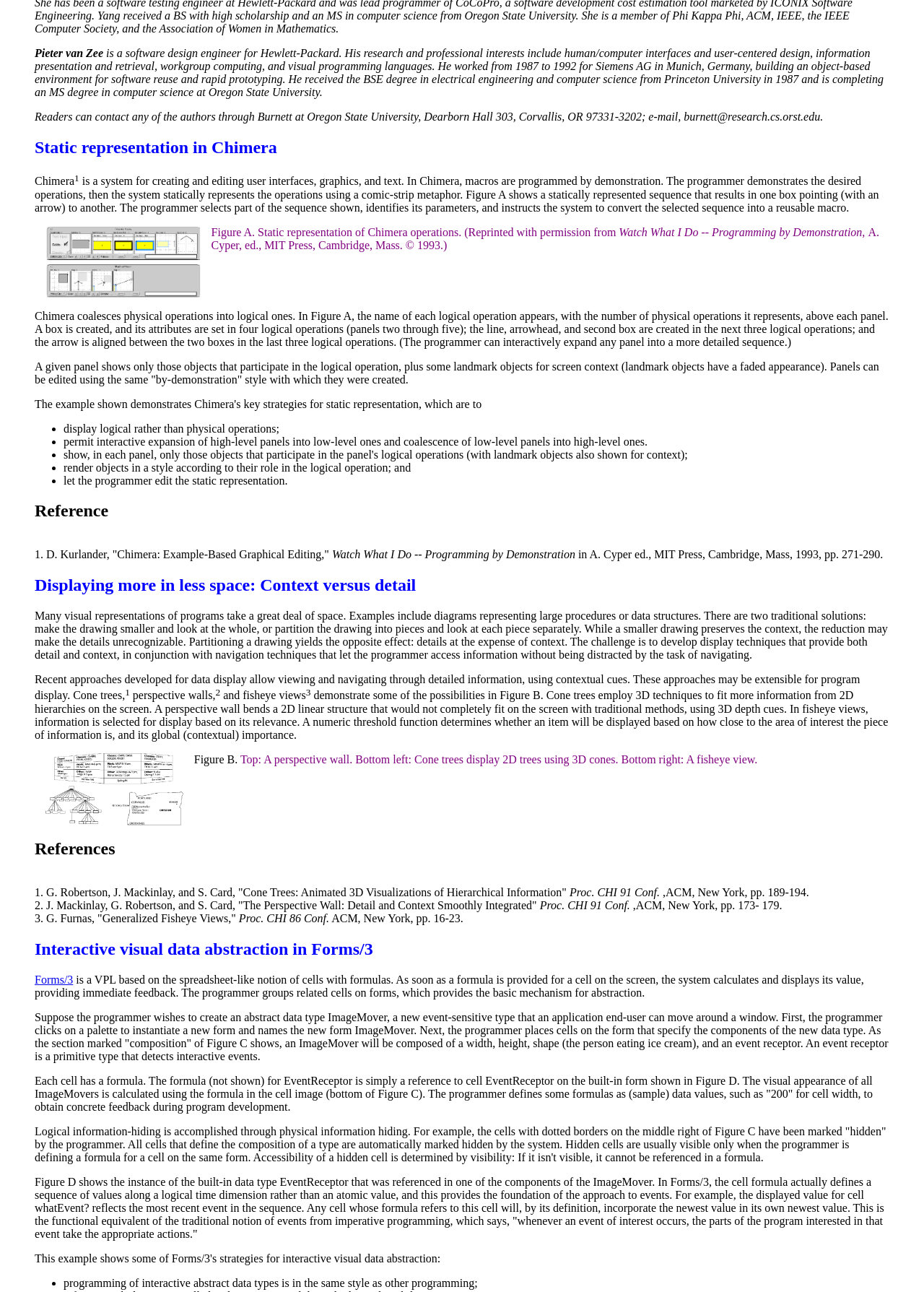Answer the following query with a single word or phrase:
What is the purpose of marking cells as 'hidden' in Forms/3?

Logical information-hiding